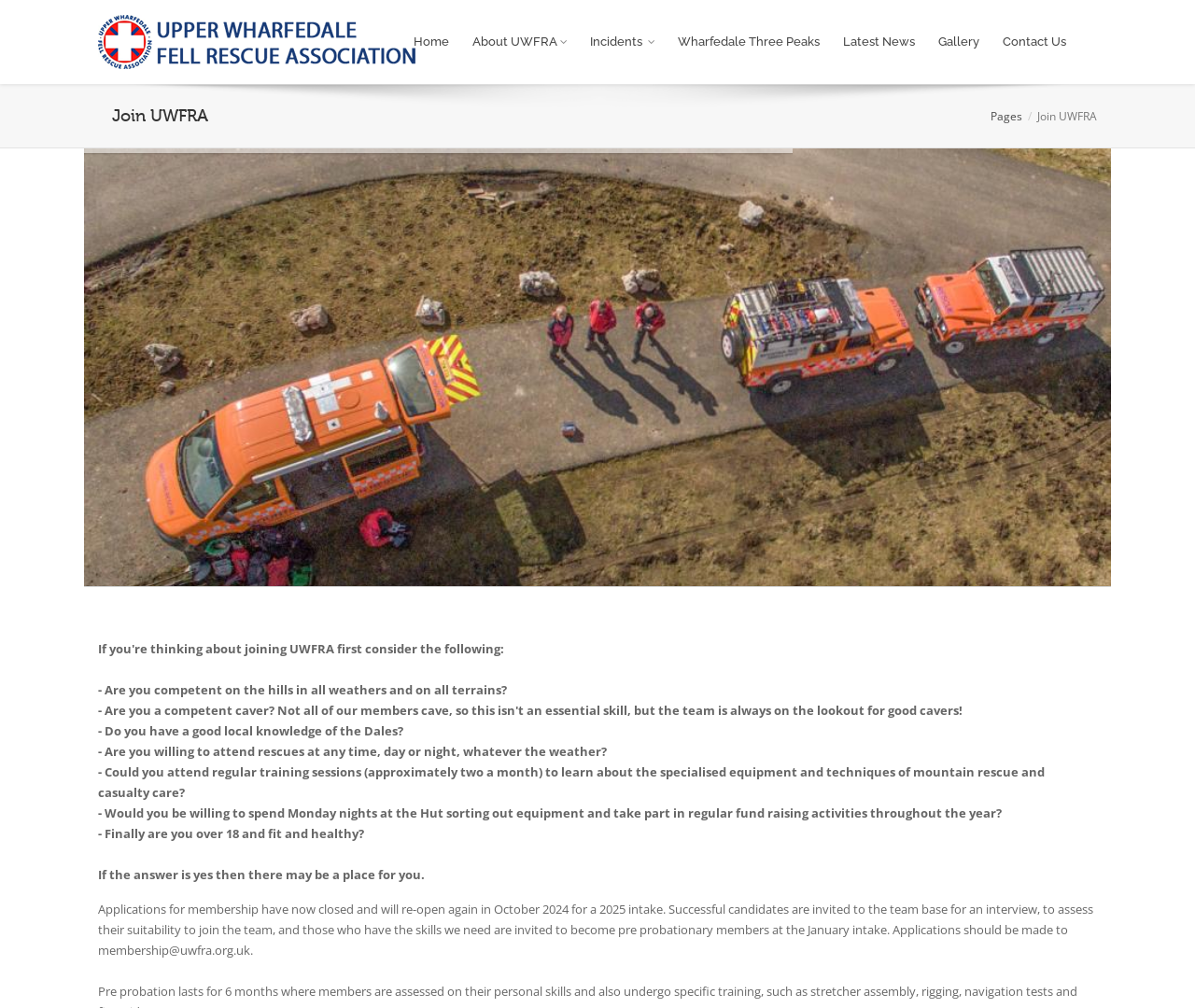Offer a meticulous description of the webpage's structure and content.

The webpage is about the Upper Wharfedale Fell Rescue Association. At the top, there is a logo image of the association, accompanied by a link with the same name. Below the logo, there is a navigation menu with seven links: Home, About UWFRA, Incidents, Wharfedale Three Peaks, Latest News, Gallery, and Contact Us. These links are aligned horizontally and take up the top section of the page.

Further down, there is a heading "Join UWFRA" followed by a series of five questions in a vertical list. These questions are related to the requirements for joining the rescue team, such as being competent on the hills, having local knowledge, and being willing to attend rescues and training sessions. 

To the right of the "Join UWFRA" heading, there is a link to "Pages". Below the list of questions, there is a paragraph of text that explains the application process for membership, including the timeline for applications and the interview process.